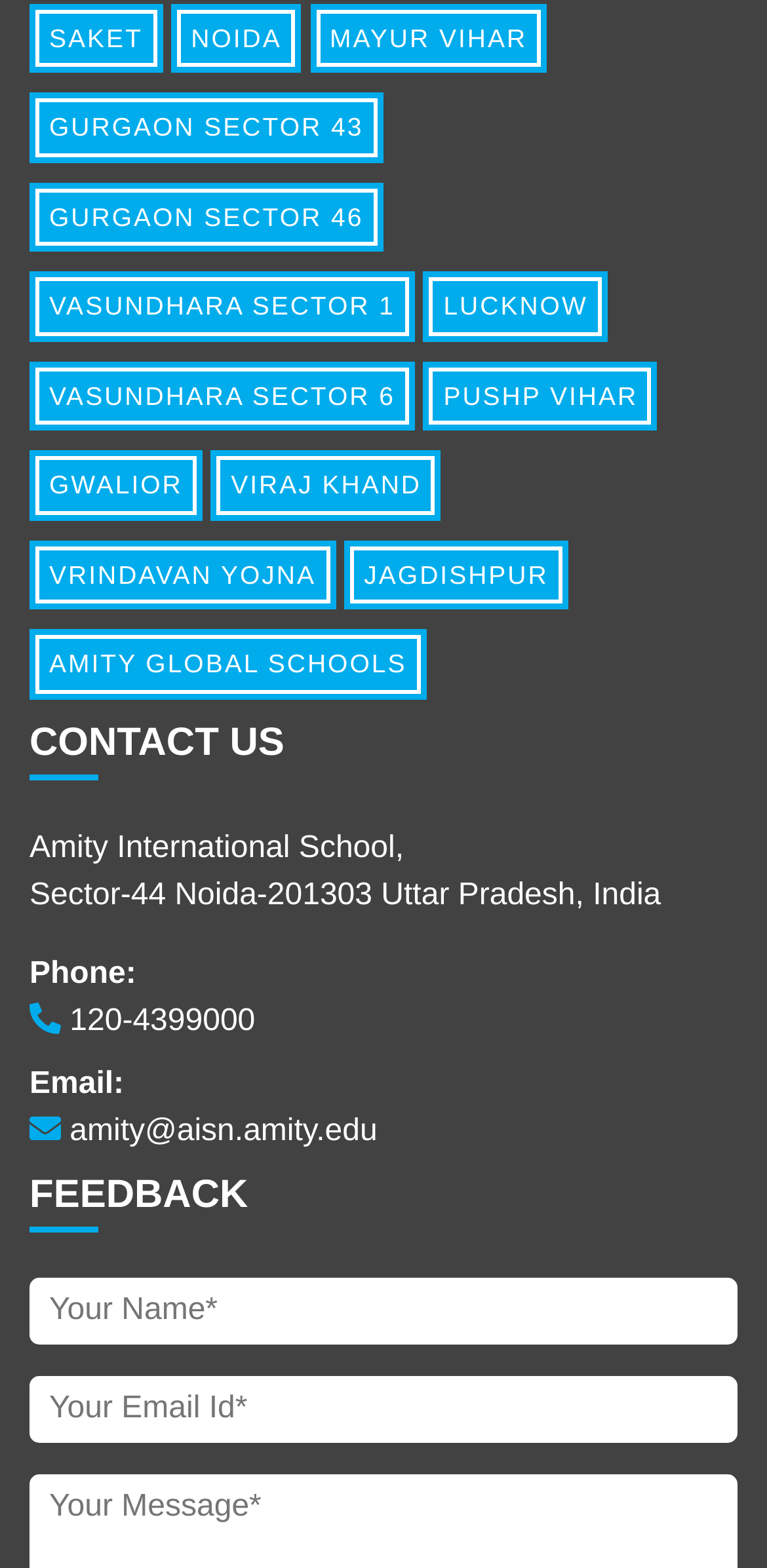Indicate the bounding box coordinates of the clickable region to achieve the following instruction: "Go to Champagne and Aishihik First Nation Yukon Canada."

None